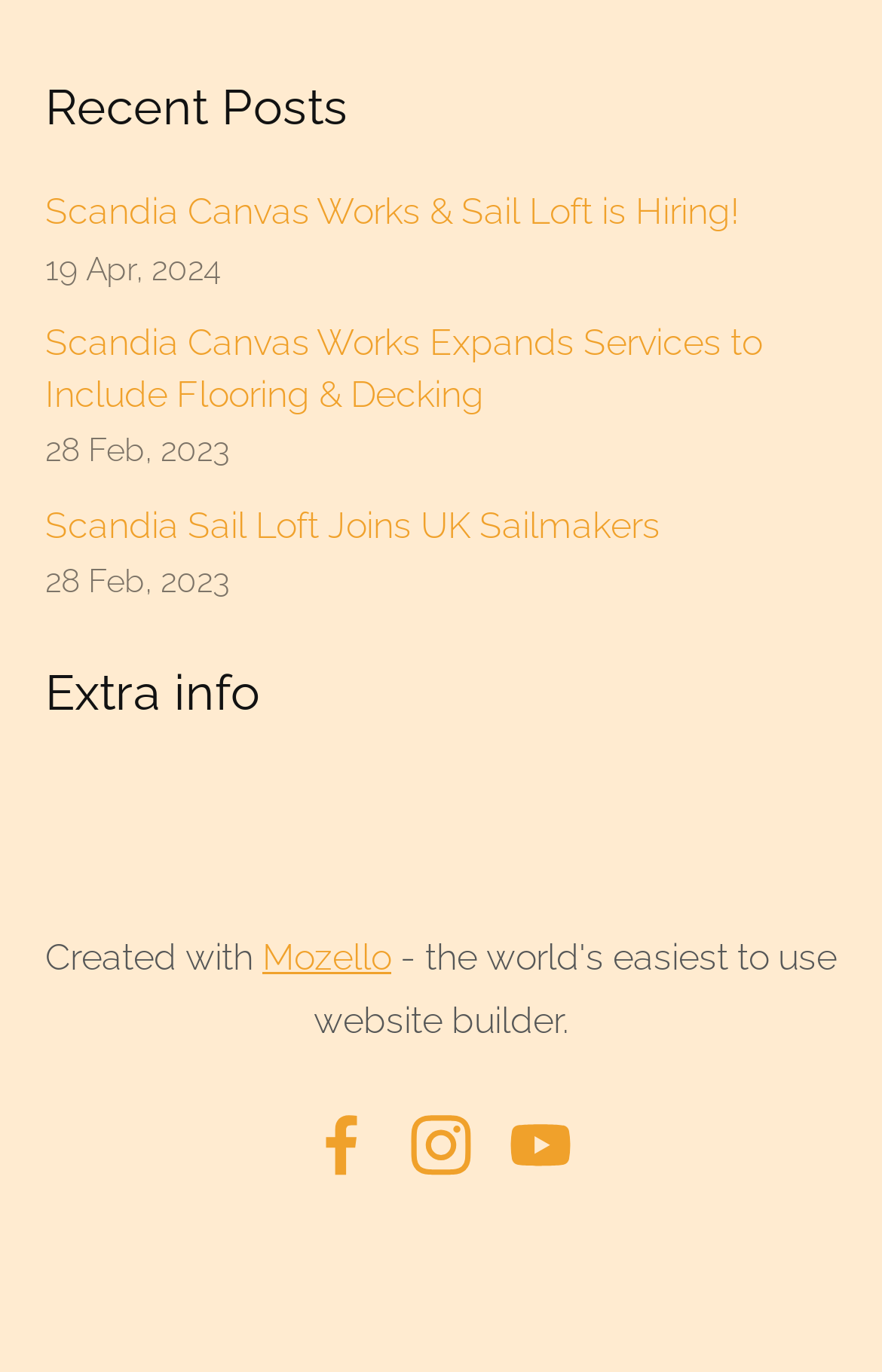Using the given element description, provide the bounding box coordinates (top-left x, top-left y, bottom-right x, bottom-right y) for the corresponding UI element in the screenshot: Mozello

[0.297, 0.683, 0.444, 0.714]